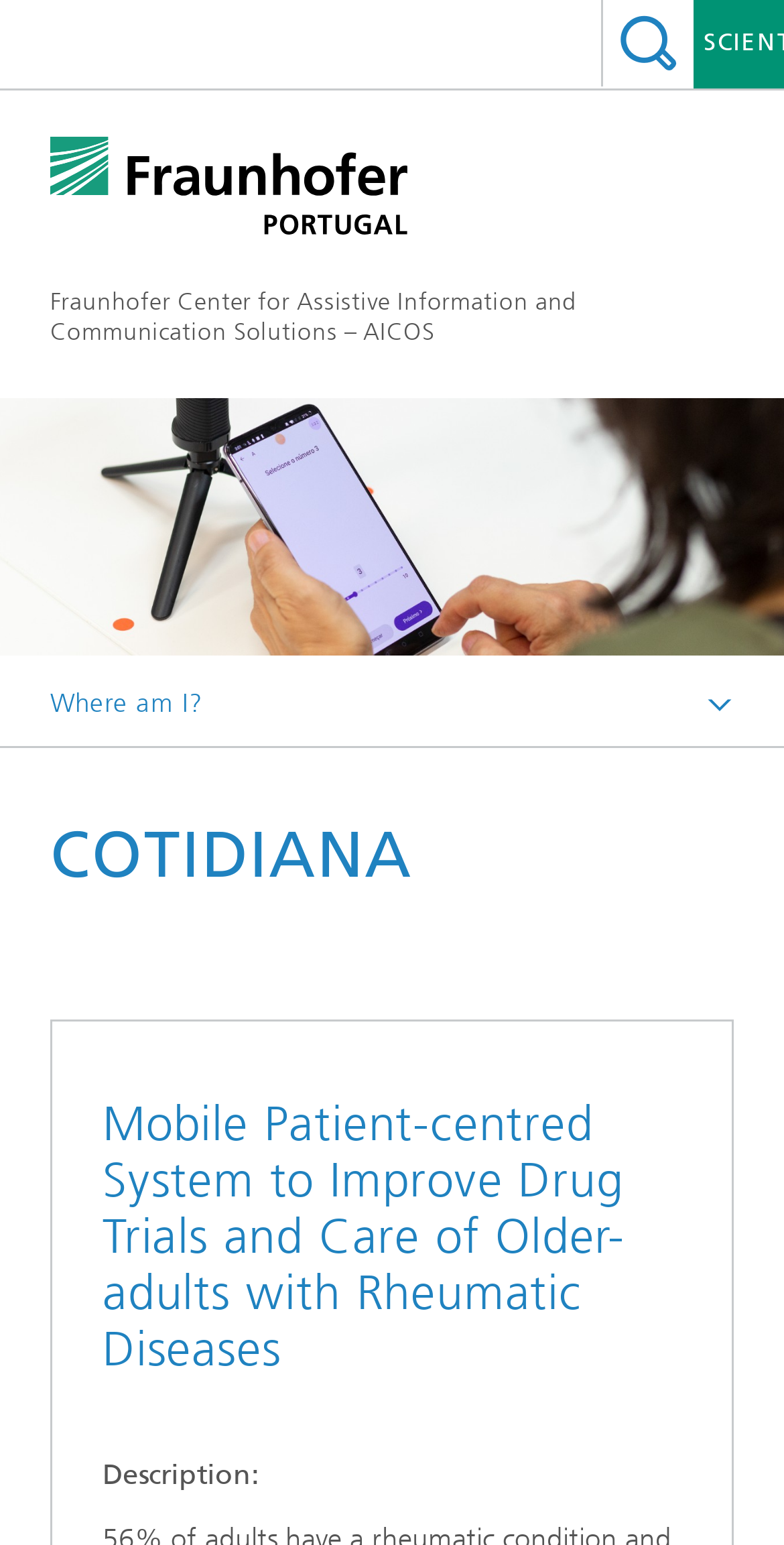What is the topic of the project described on the webpage?
Refer to the image and give a detailed answer to the question.

I found the answer by looking at the heading element with the text 'Mobile Patient-centred System to Improve Drug Trials and Care of Older-adults with Rheumatic Diseases' which is located below the main heading of the webpage.